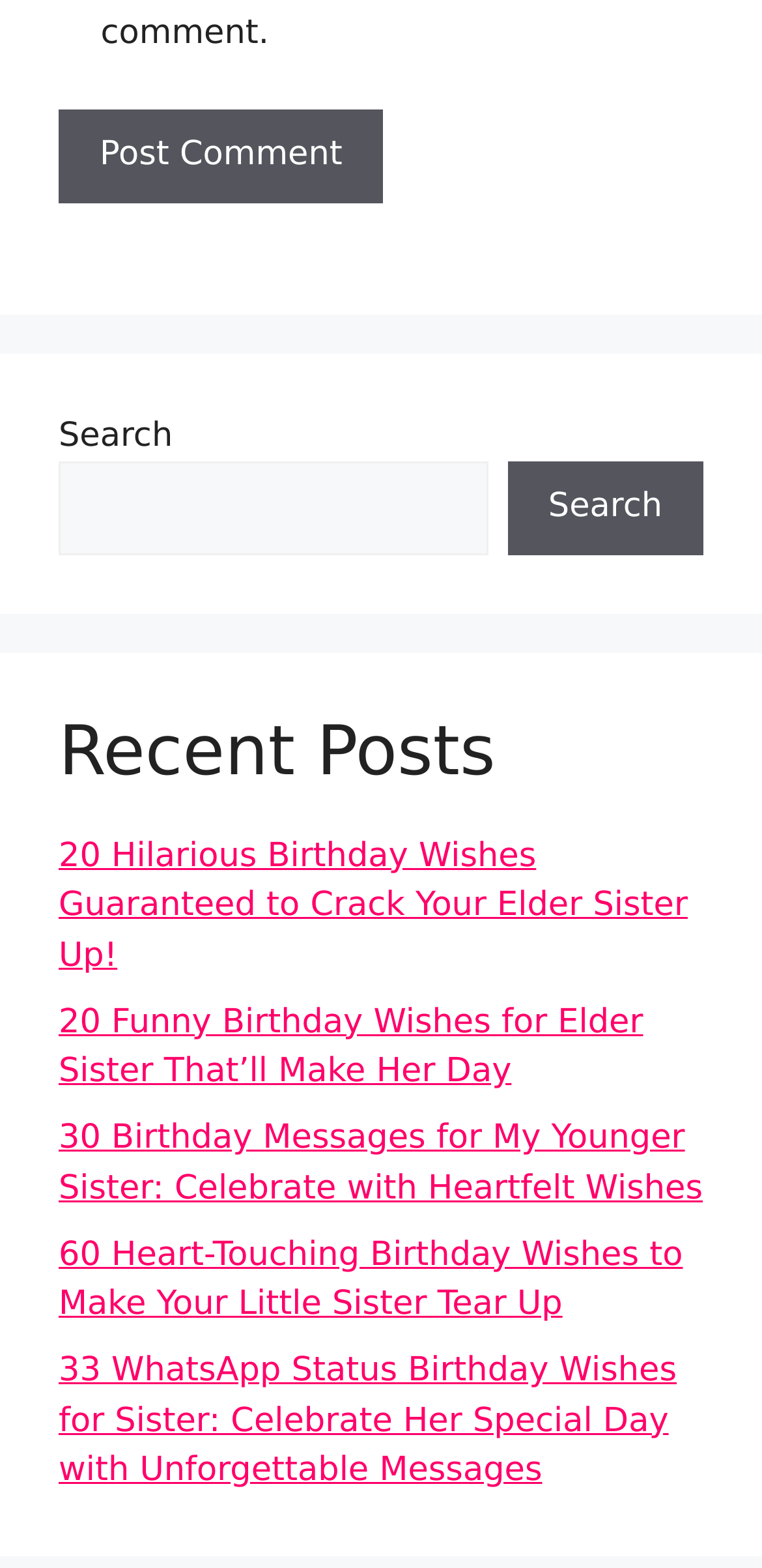Provide a short, one-word or phrase answer to the question below:
How many links are listed on the webpage?

5